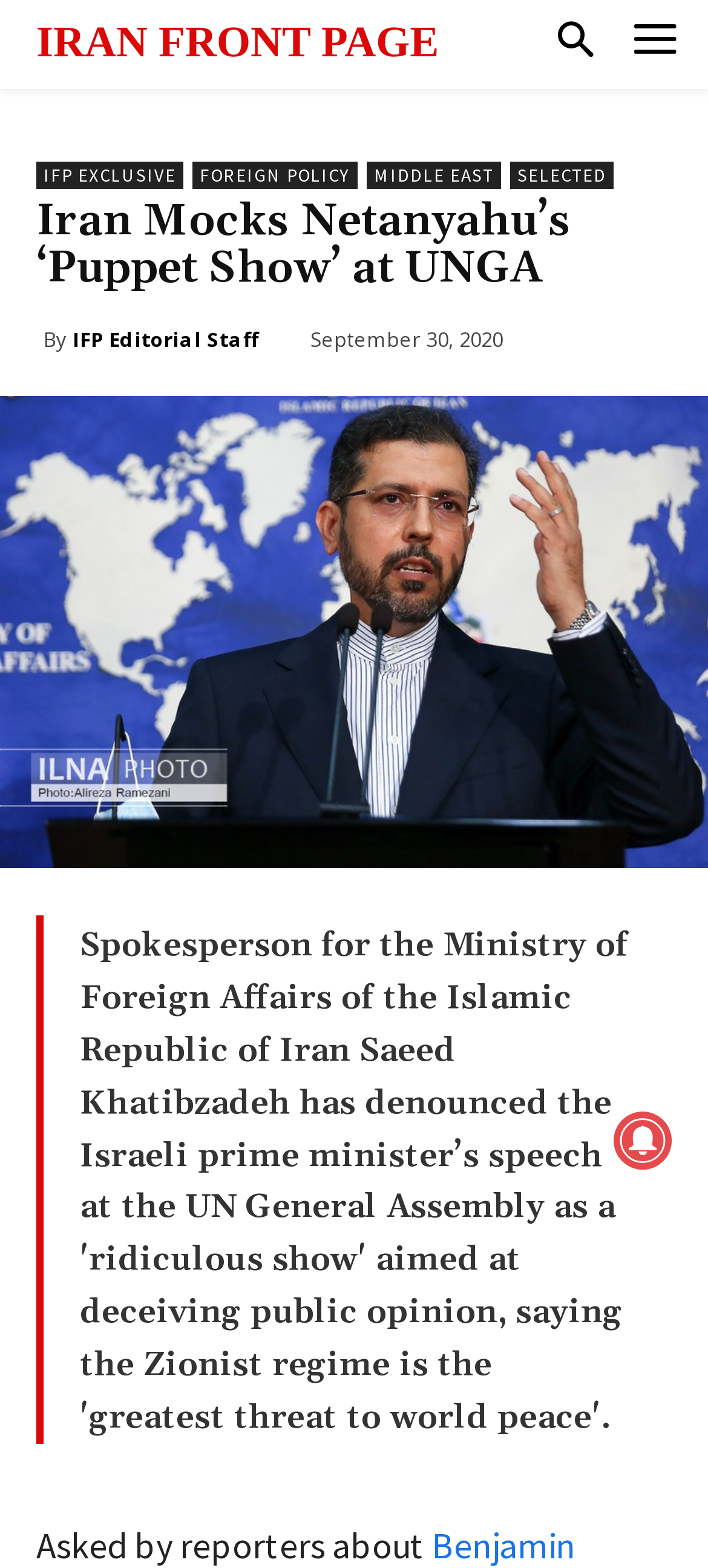Reply to the question below using a single word or brief phrase:
What is the name of the publication?

Iran Front Page